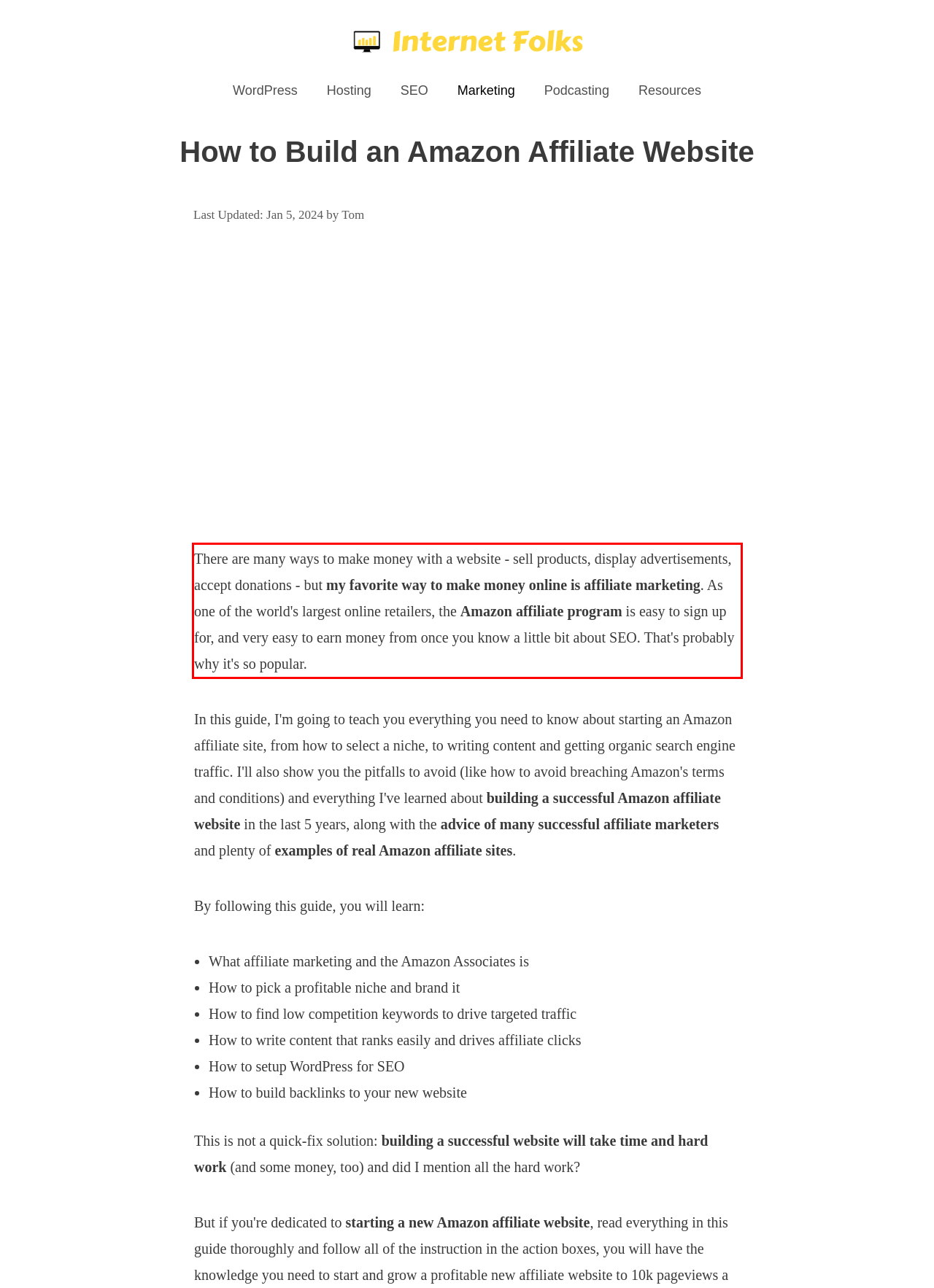The screenshot provided shows a webpage with a red bounding box. Apply OCR to the text within this red bounding box and provide the extracted content.

There are many ways to make money with a website - sell products, display advertisements, accept donations - but my favorite way to make money online is affiliate marketing. As one of the world's largest online retailers, the Amazon affiliate program is easy to sign up for, and very easy to earn money from once you know a little bit about SEO. That's probably why it's so popular.